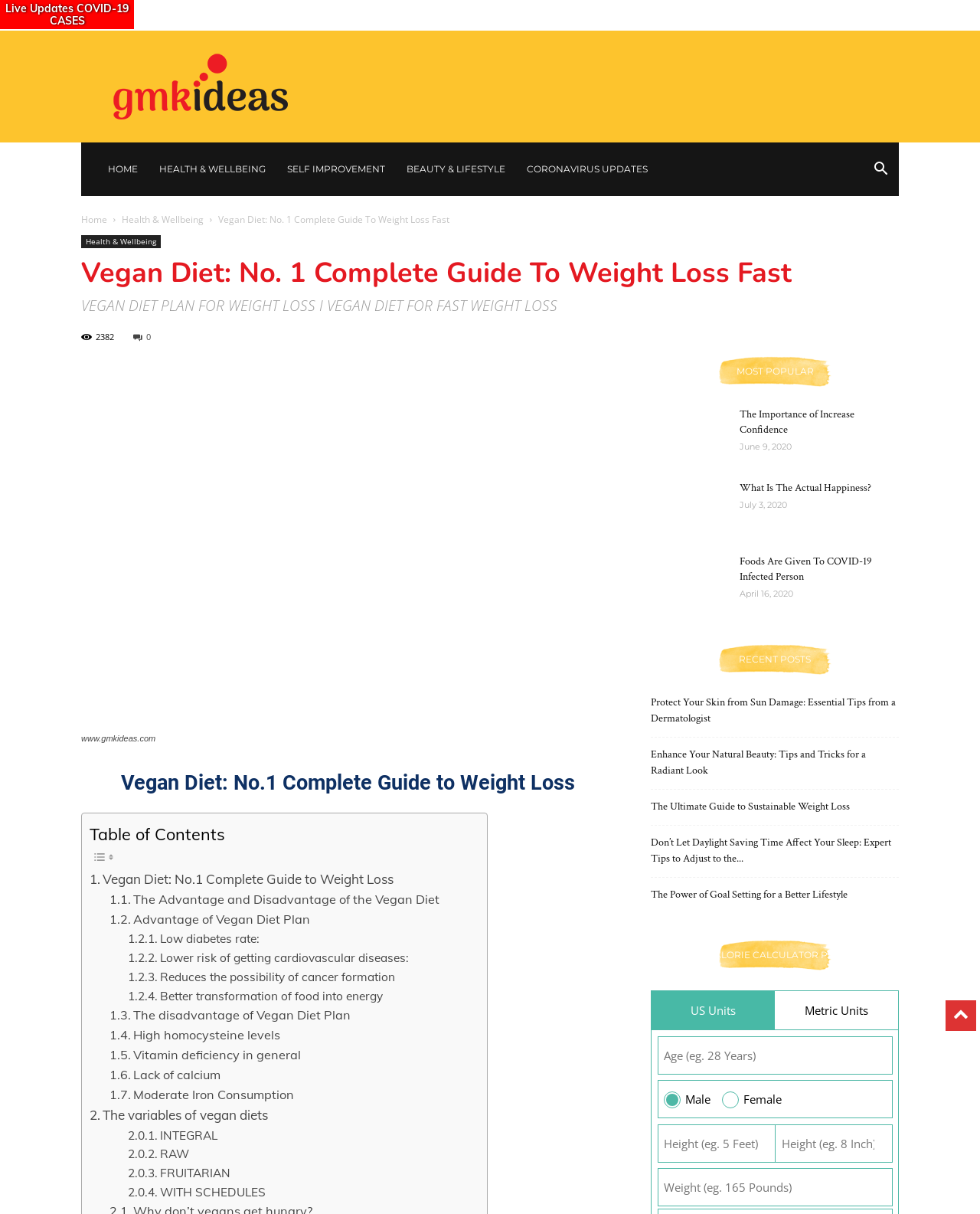What is the date of the latest article?
Please utilize the information in the image to give a detailed response to the question.

I found the latest article by looking at the 'MOST POPULAR' section, and then I checked the time element associated with each article. The earliest time I found was 'June 9, 2020', which corresponds to the article 'The Importance of Increase Confidence'.